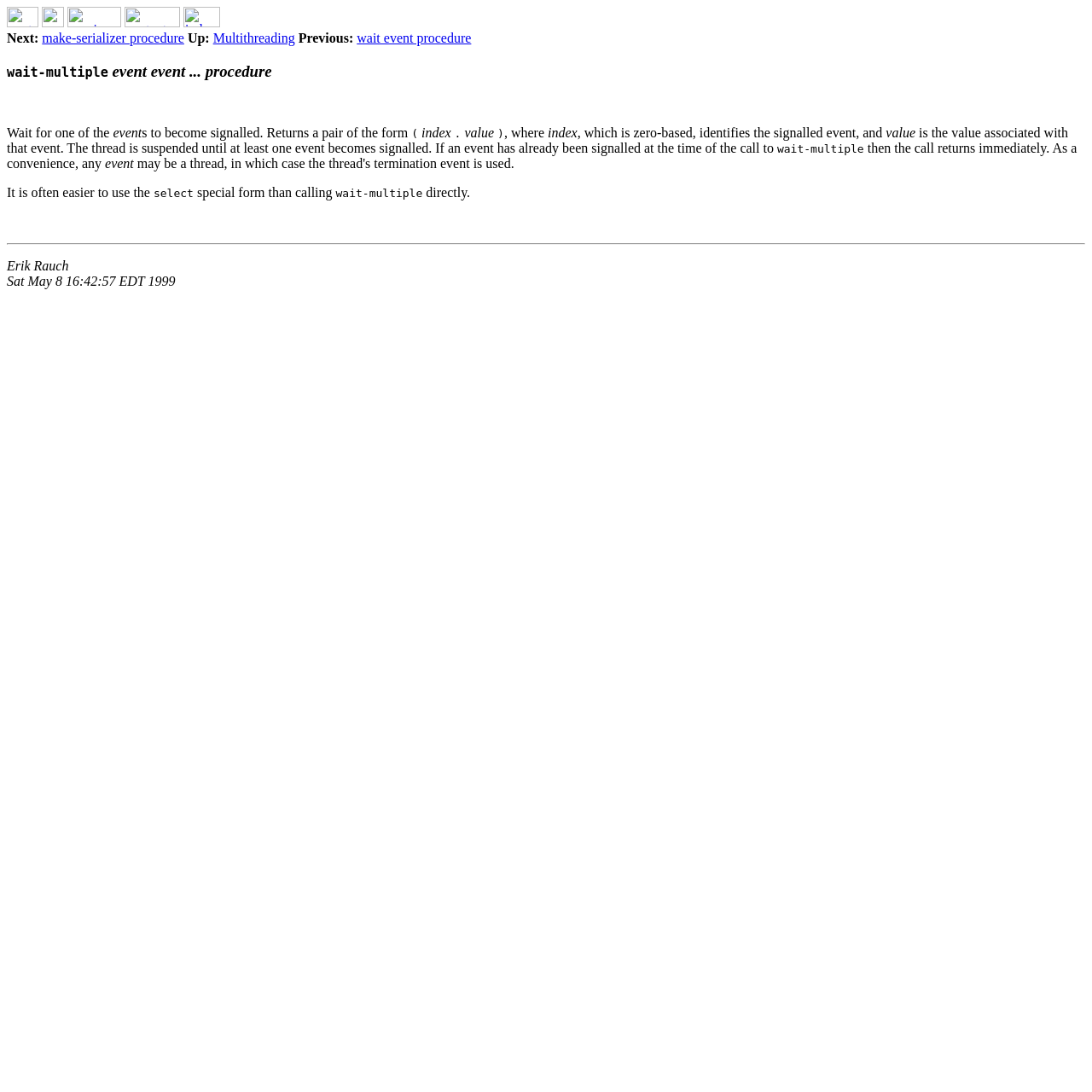Give a one-word or one-phrase response to the question:
What is the purpose of the wait-multiple event procedure?

Wait for one of the events to become signalled